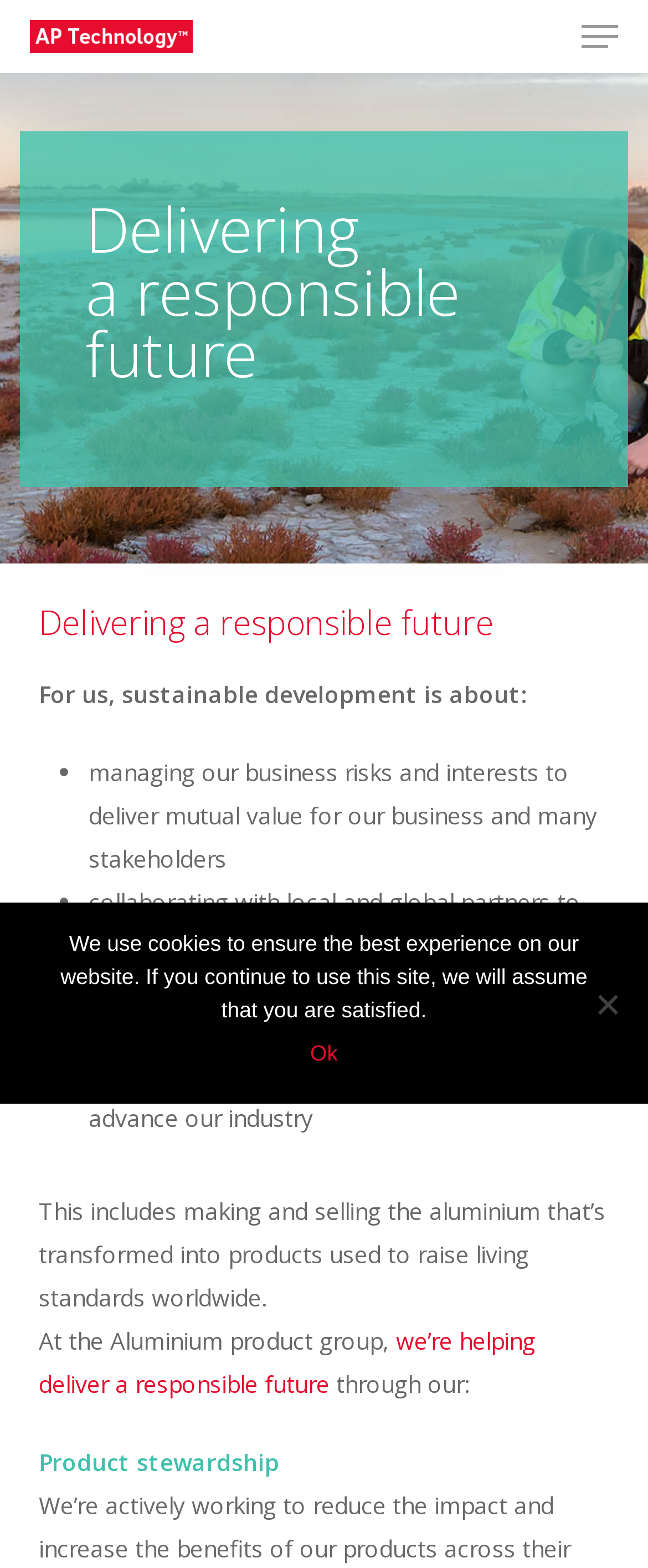Detail the features and information presented on the webpage.

The webpage is about sustainable development at AP Technology, a part of Rio Tinto. At the top left, there is a logo and a link to "AP Technology - Rio Tinto". On the top right, there is a navigation menu that can be expanded.

The main content of the page is divided into two sections. The first section has a heading "Delivering a responsible future" and a subheading that explains what sustainable development means to the company. This section is further divided into three bullet points, each describing a key aspect of sustainable development, including managing business risks, collaborating with partners, and continually looking for sustainable ways to grow the business.

Below this section, there is a paragraph of text that explains how the company's aluminum products are used to raise living standards worldwide. This is followed by a link to "we're helping deliver a responsible future" and a list of ways the company achieves this, including product stewardship.

On the right side of the page, there is a menu with links to various sections of the website, including "Home", "About us", "Our products and services", and others. There are also links to specific products and services, such as "APXe/AP60" and "ALPSYS".

At the bottom of the page, there is a cookie notice dialog that informs users about the use of cookies on the website and provides an "Ok" button to acknowledge this.